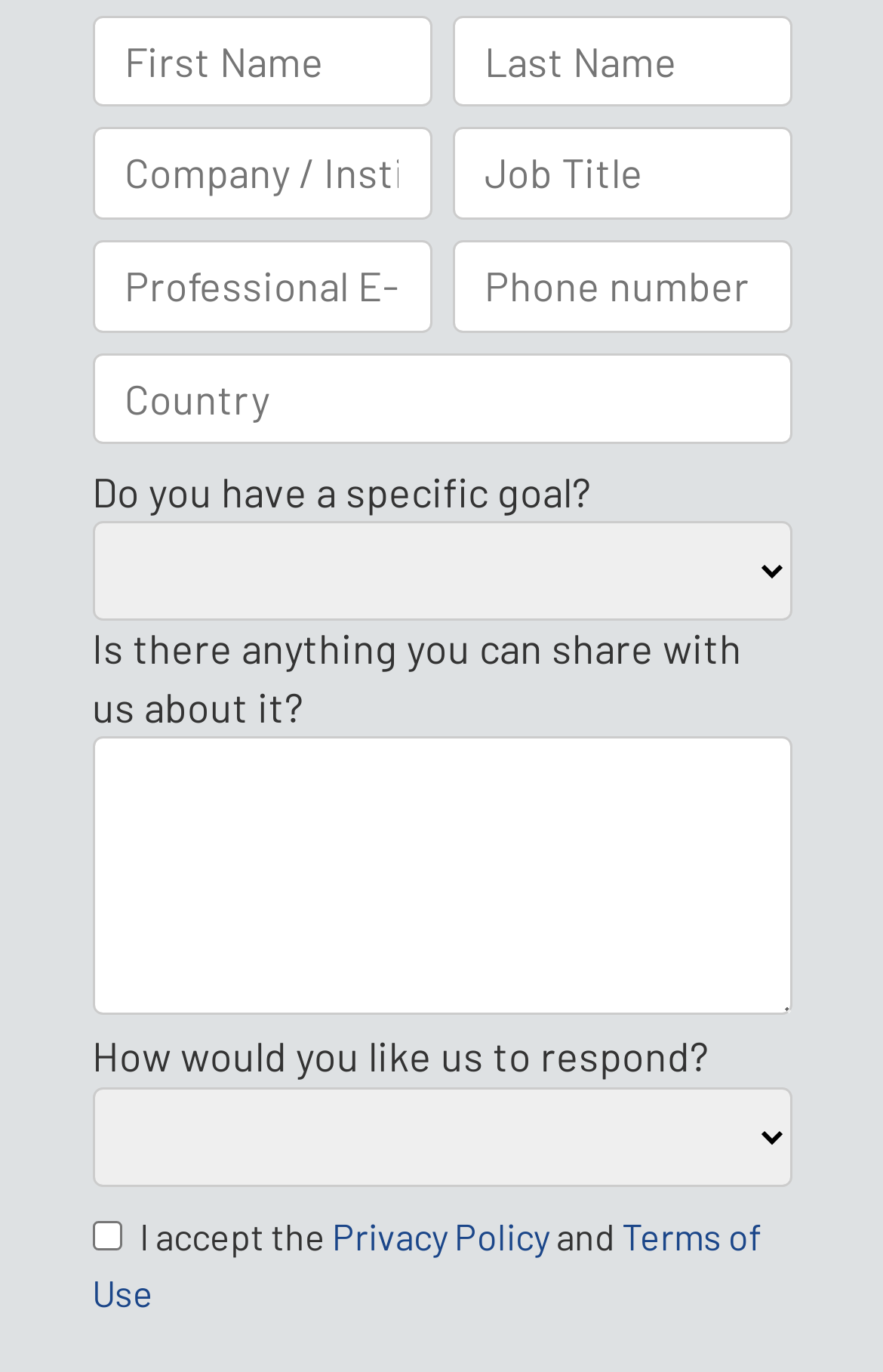Find the bounding box coordinates of the clickable area required to complete the following action: "Read the Privacy Policy".

[0.376, 0.884, 0.622, 0.916]